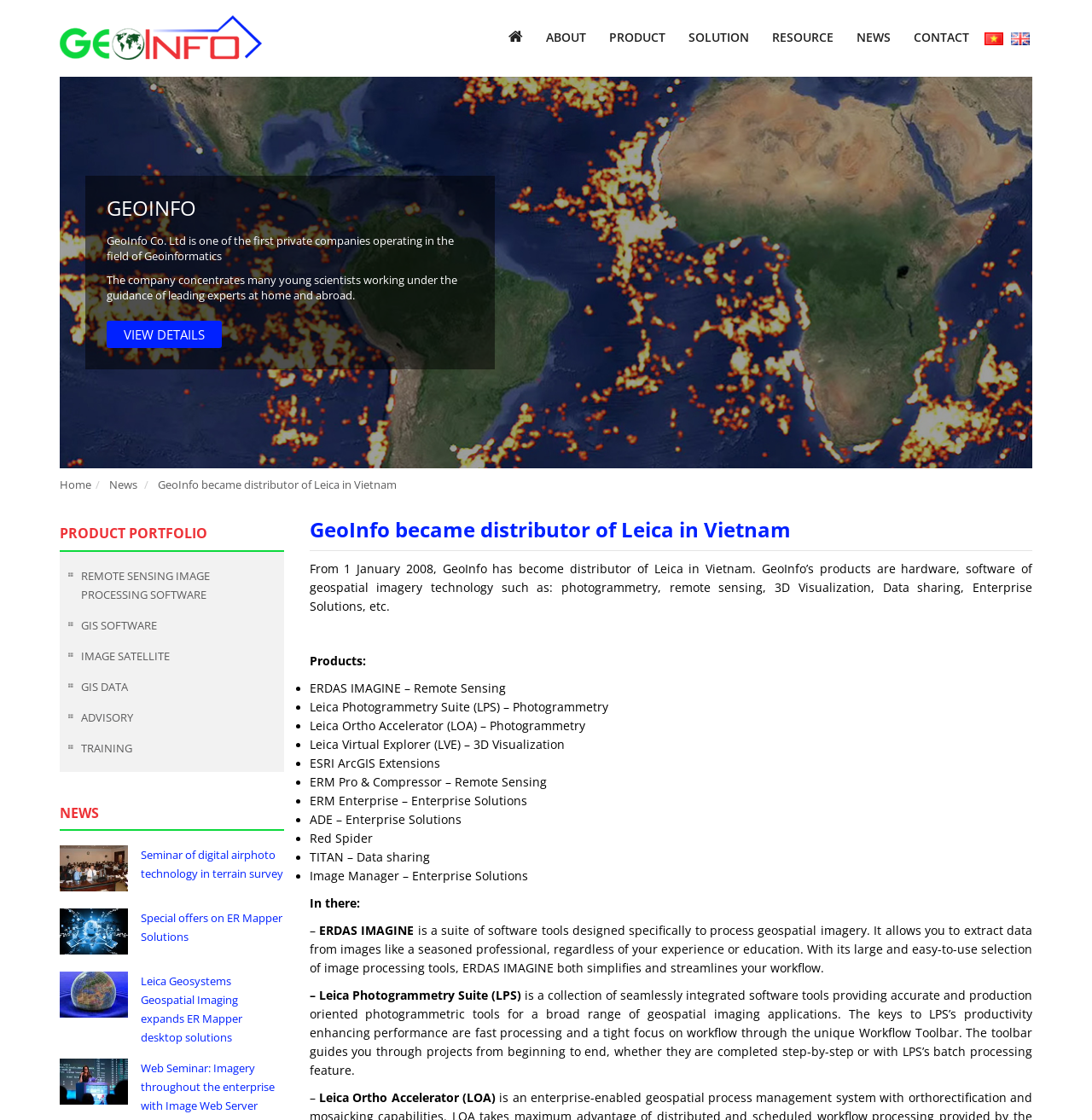Answer the question in one word or a short phrase:
What is the company name mentioned in the webpage?

GeoInfo